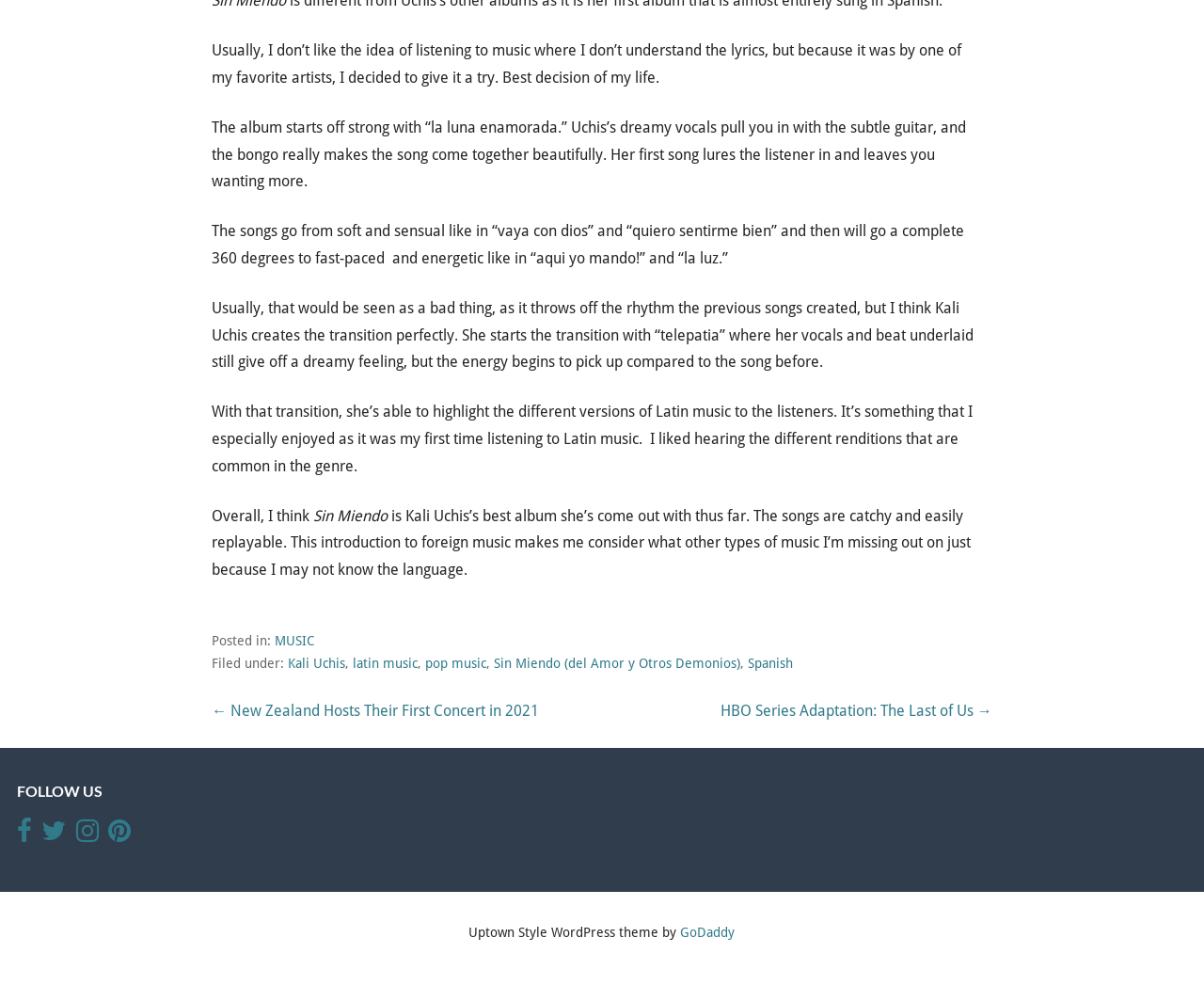Please answer the following question using a single word or phrase: 
What type of music is being discussed?

Latin music